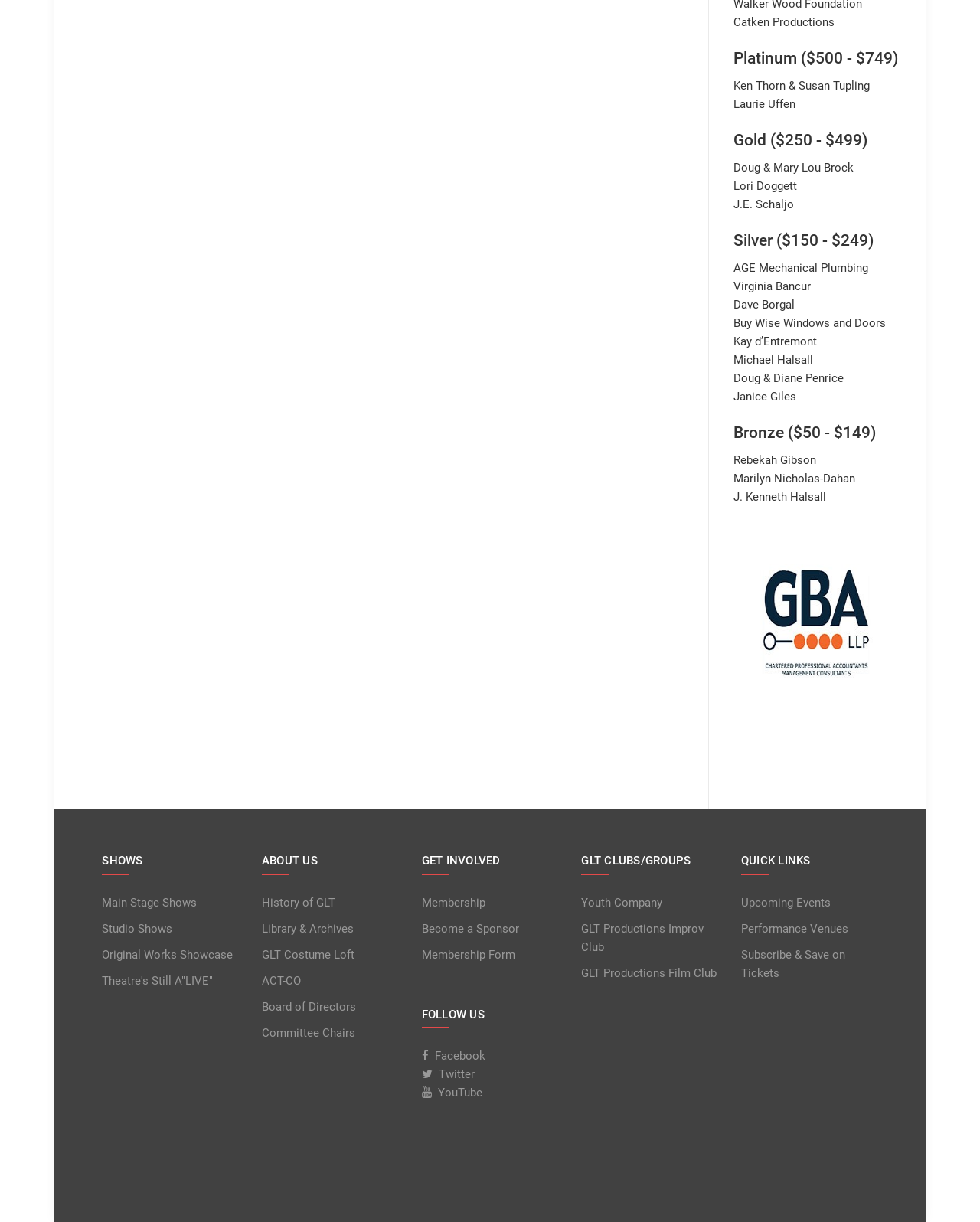Please find the bounding box coordinates of the section that needs to be clicked to achieve this instruction: "View Upcoming Events".

[0.756, 0.731, 0.896, 0.752]